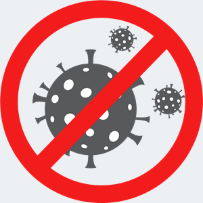Please reply to the following question with a single word or a short phrase:
What does the diagonal line in the circle symbolize?

barrier or restriction